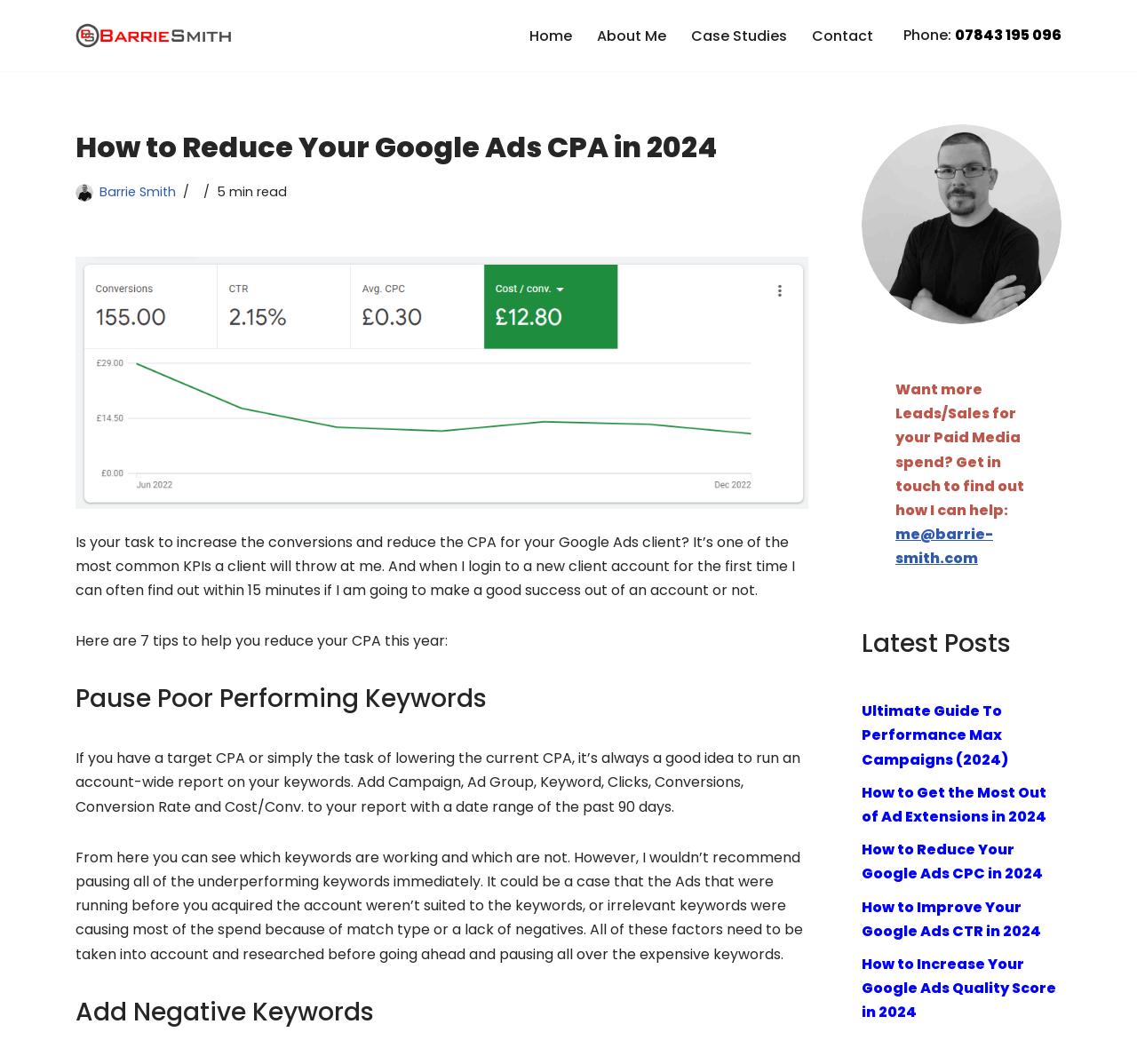Use a single word or phrase to answer the question:
What is the author's name?

Barrie Smith